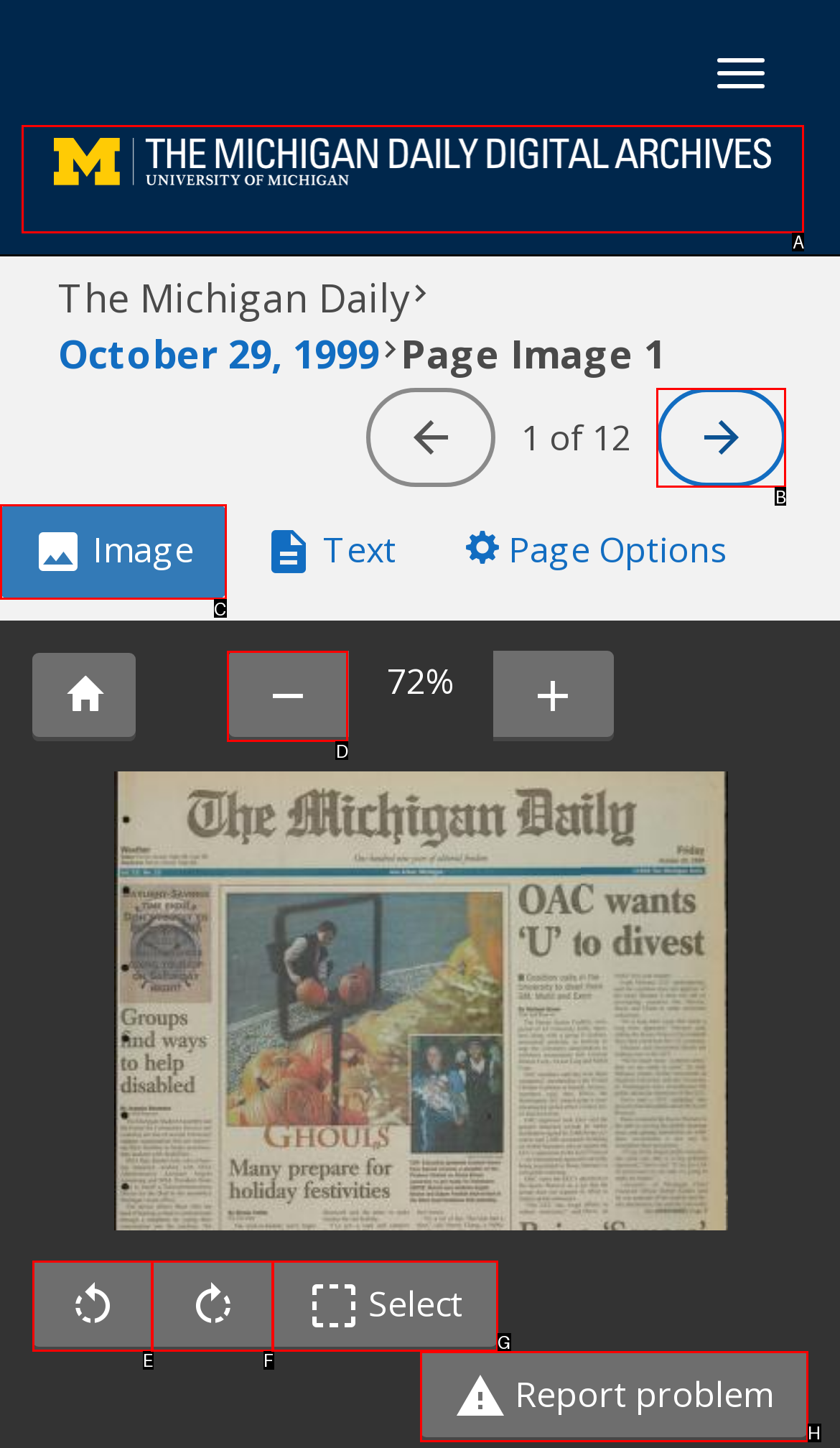Select the option that aligns with the description: Next Page
Respond with the letter of the correct choice from the given options.

B